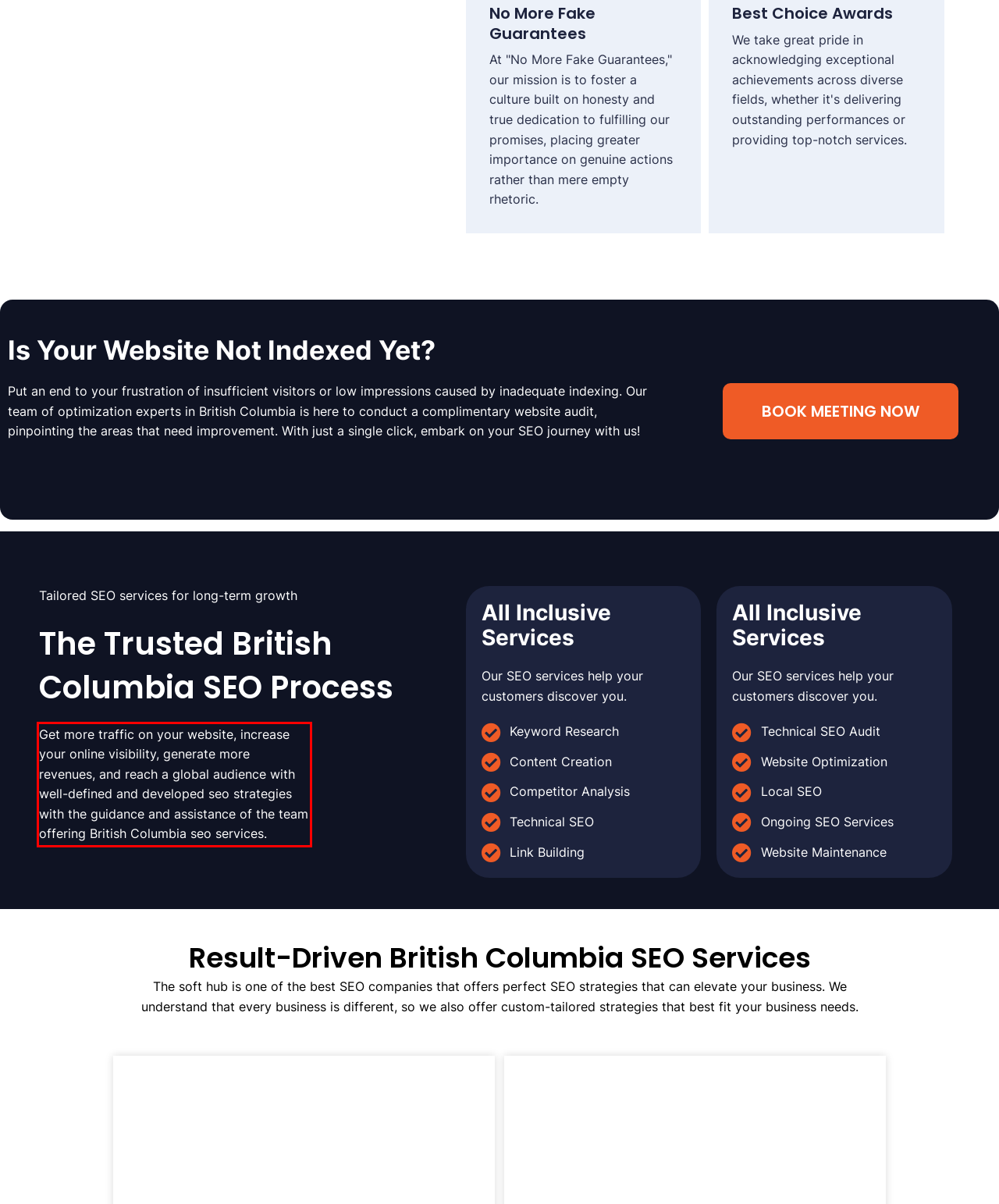You are given a screenshot of a webpage with a UI element highlighted by a red bounding box. Please perform OCR on the text content within this red bounding box.

Get more traffic on your website, increase your online visibility, generate more revenues, and reach a global audience with well-defined and developed seo strategies with the guidance and assistance of the team offering British Columbia seo services.